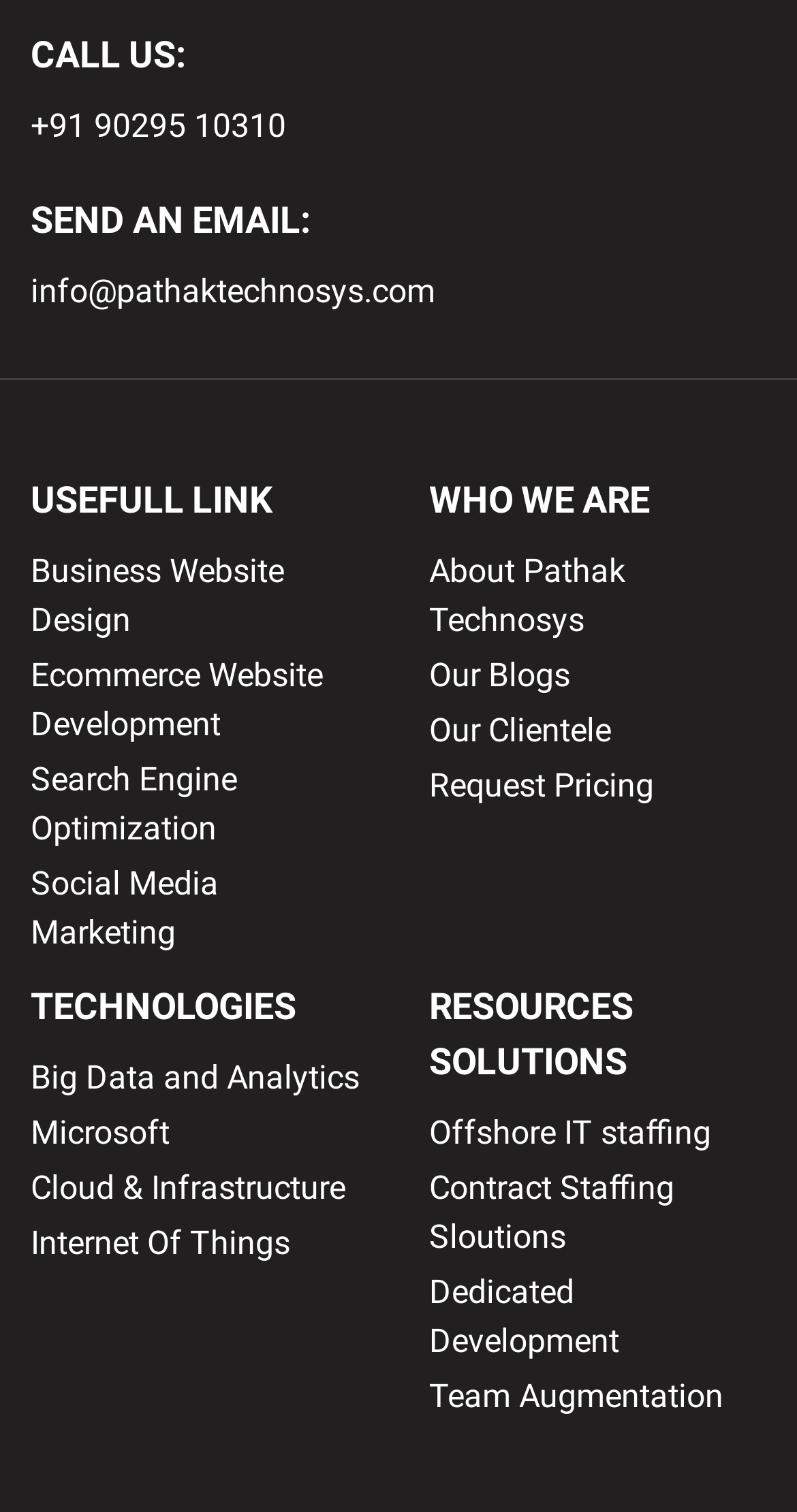Please look at the image and answer the question with a detailed explanation: What is the email address to send an email?

The email address to send an email is located at the top of the webpage, right after the 'SEND AN EMAIL:' text, which is a static text element.